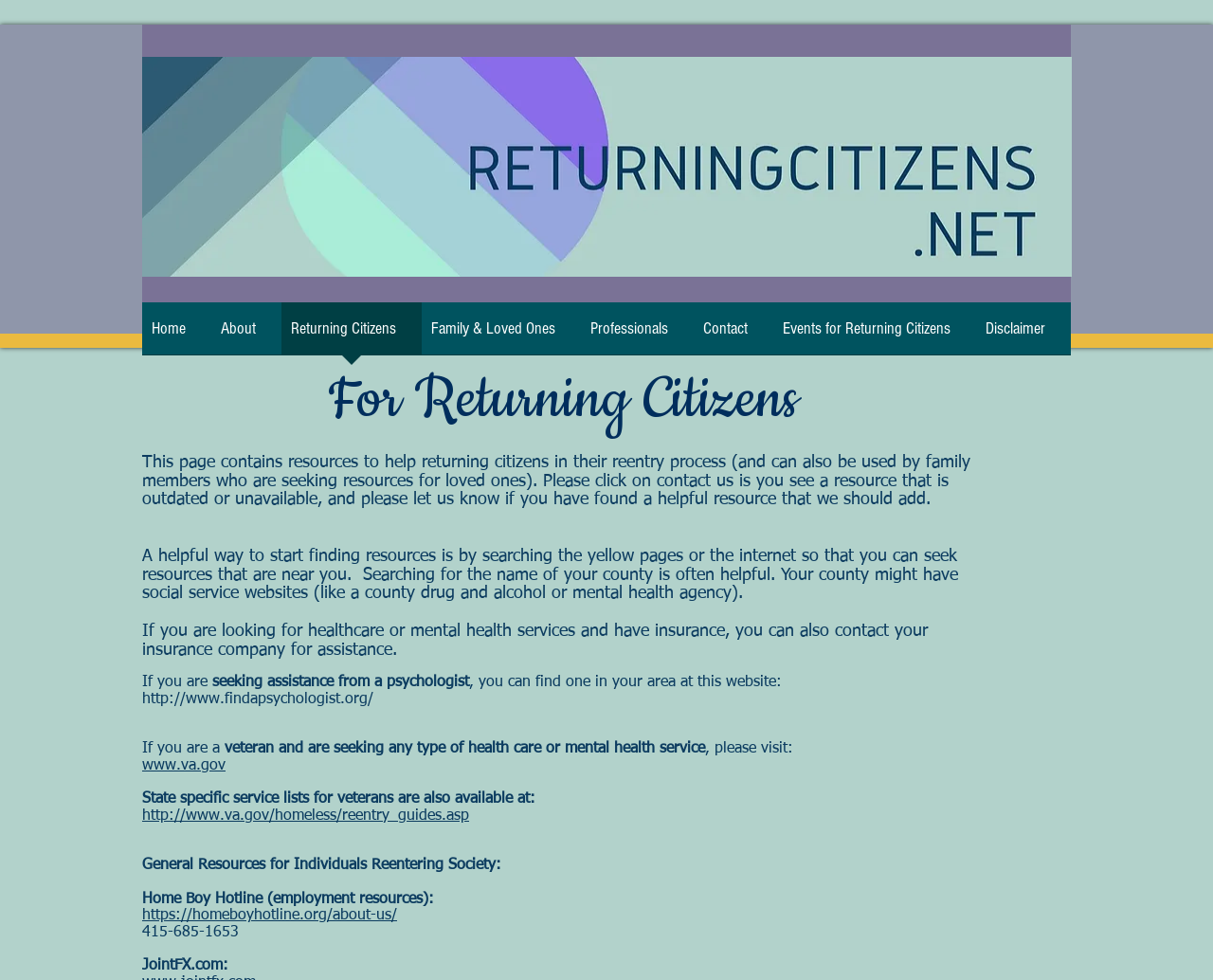What is the phone number of the Home Boy Hotline?
Look at the image and answer the question with a single word or phrase.

415-685-1653